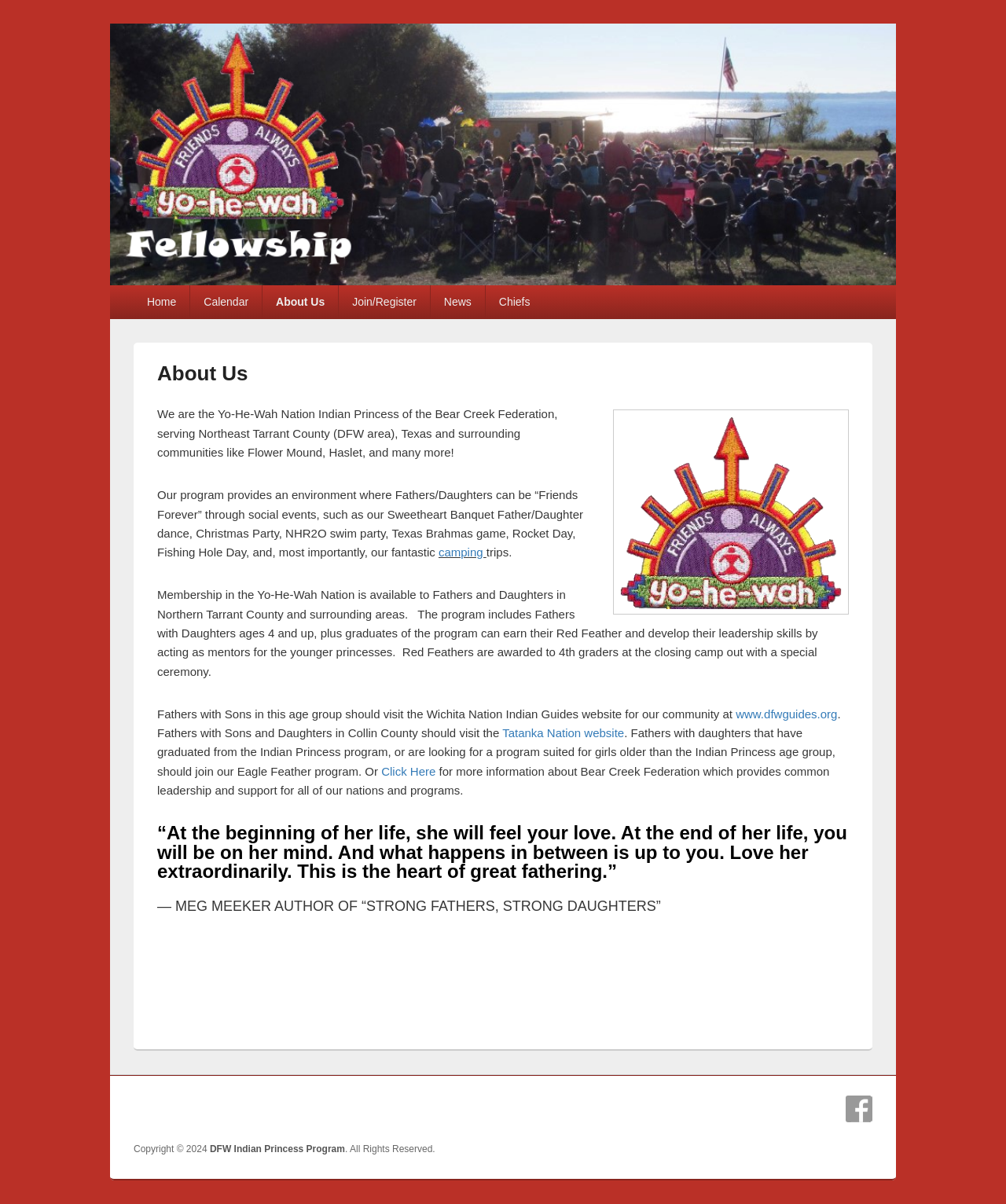Determine the bounding box coordinates of the section I need to click to execute the following instruction: "Click the 'Facebook' link". Provide the coordinates as four float numbers between 0 and 1, i.e., [left, top, right, bottom].

[0.841, 0.91, 0.867, 0.932]